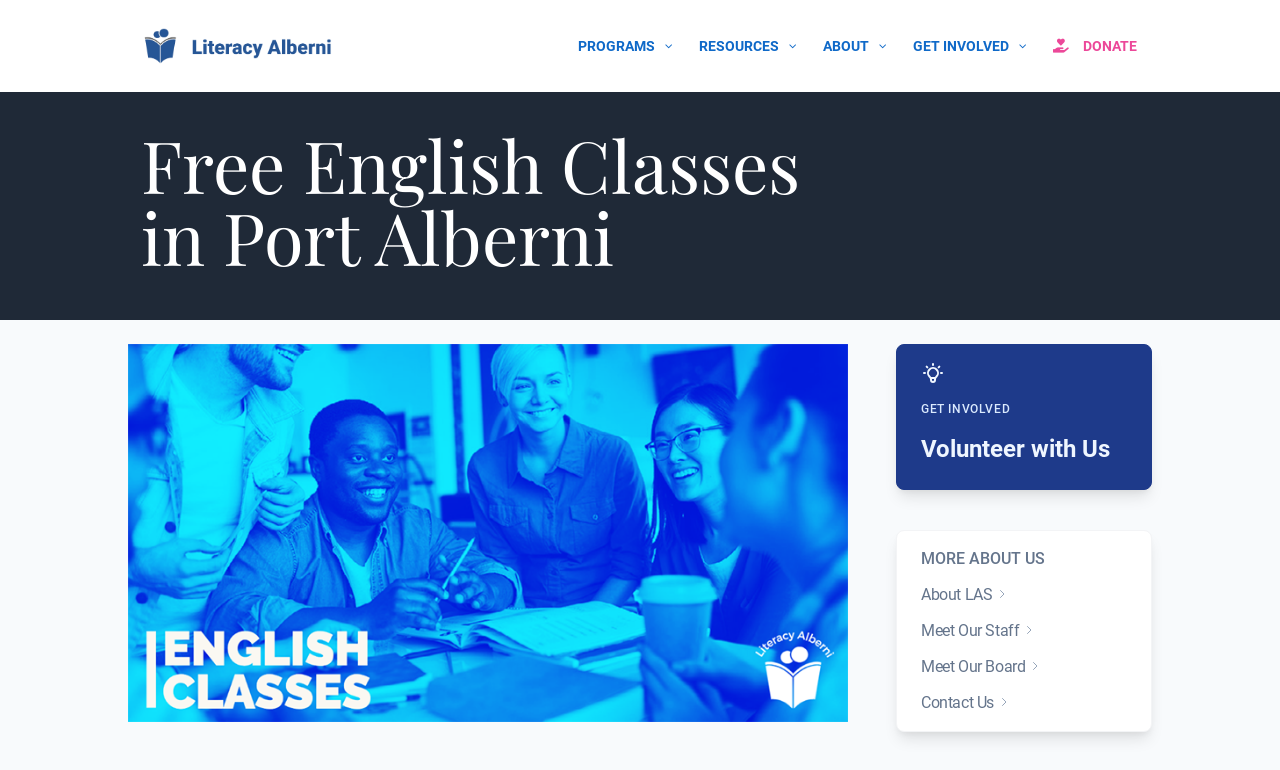Provide a single word or phrase to answer the given question: 
What is the organization's name?

Literacy Alberni Society